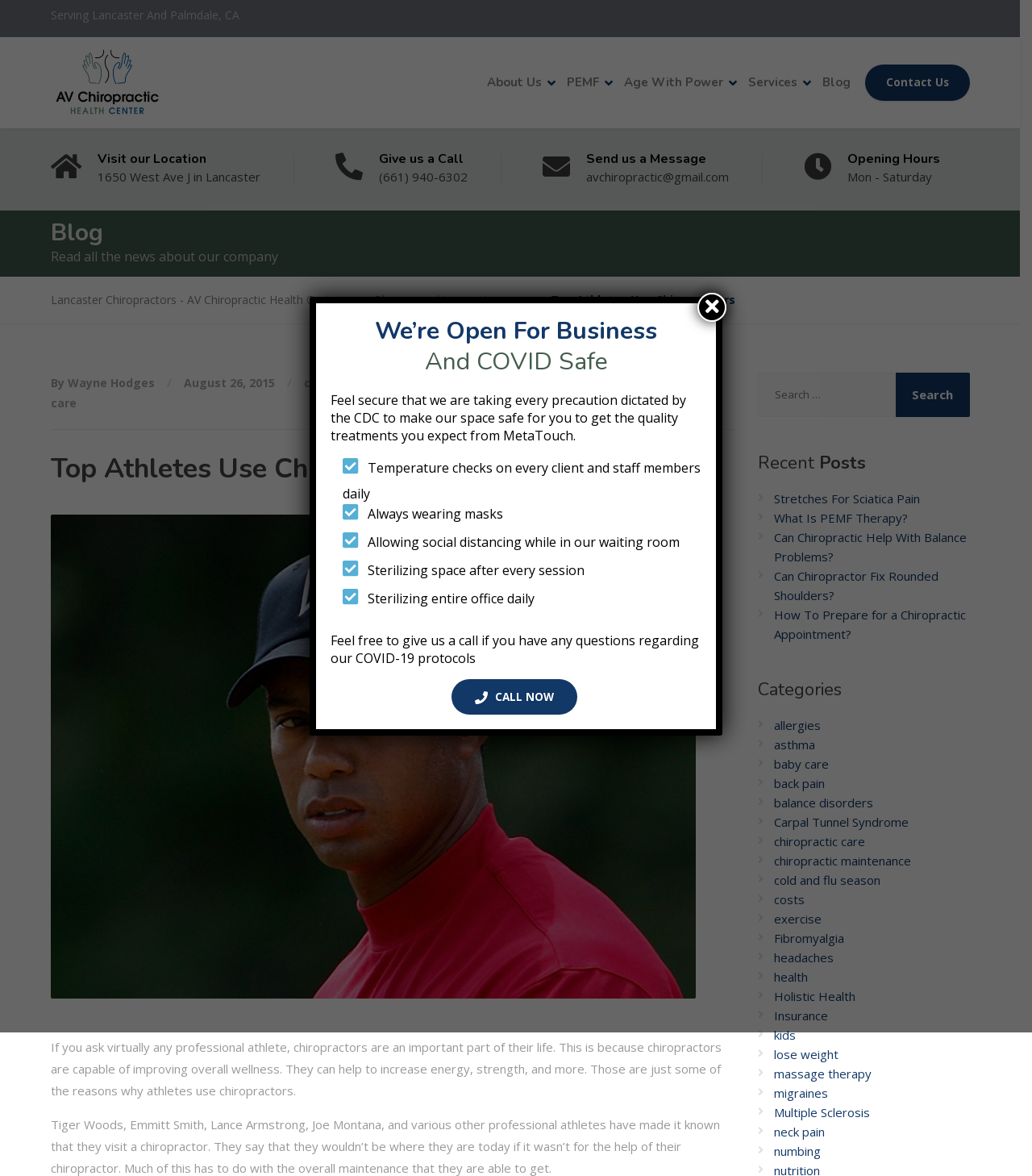Your task is to extract the text of the main heading from the webpage.

Top Athletes Use Chiropractors